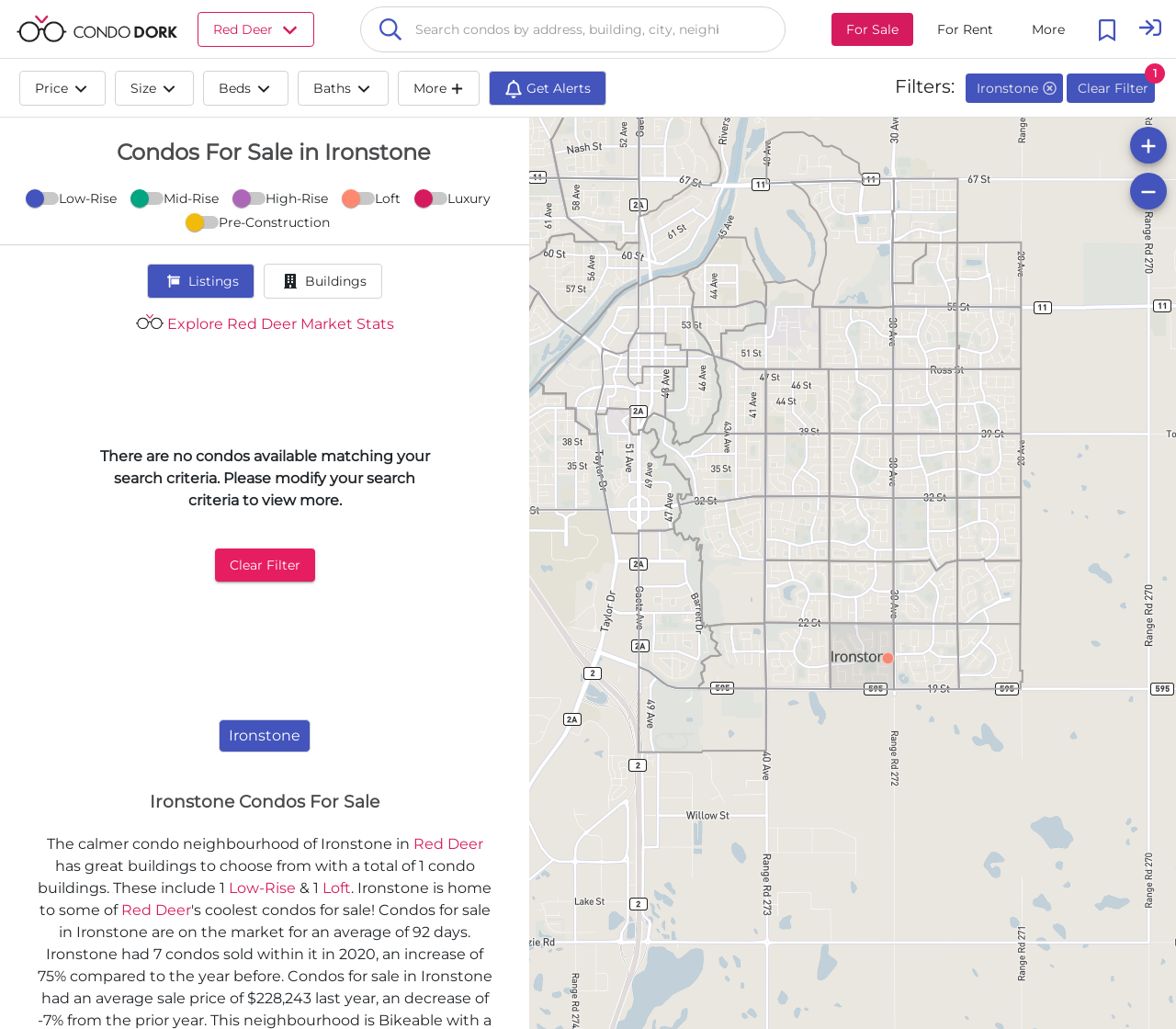Please identify the bounding box coordinates of the element's region that I should click in order to complete the following instruction: "Read about the Hallé Orchestra". The bounding box coordinates consist of four float numbers between 0 and 1, i.e., [left, top, right, bottom].

None